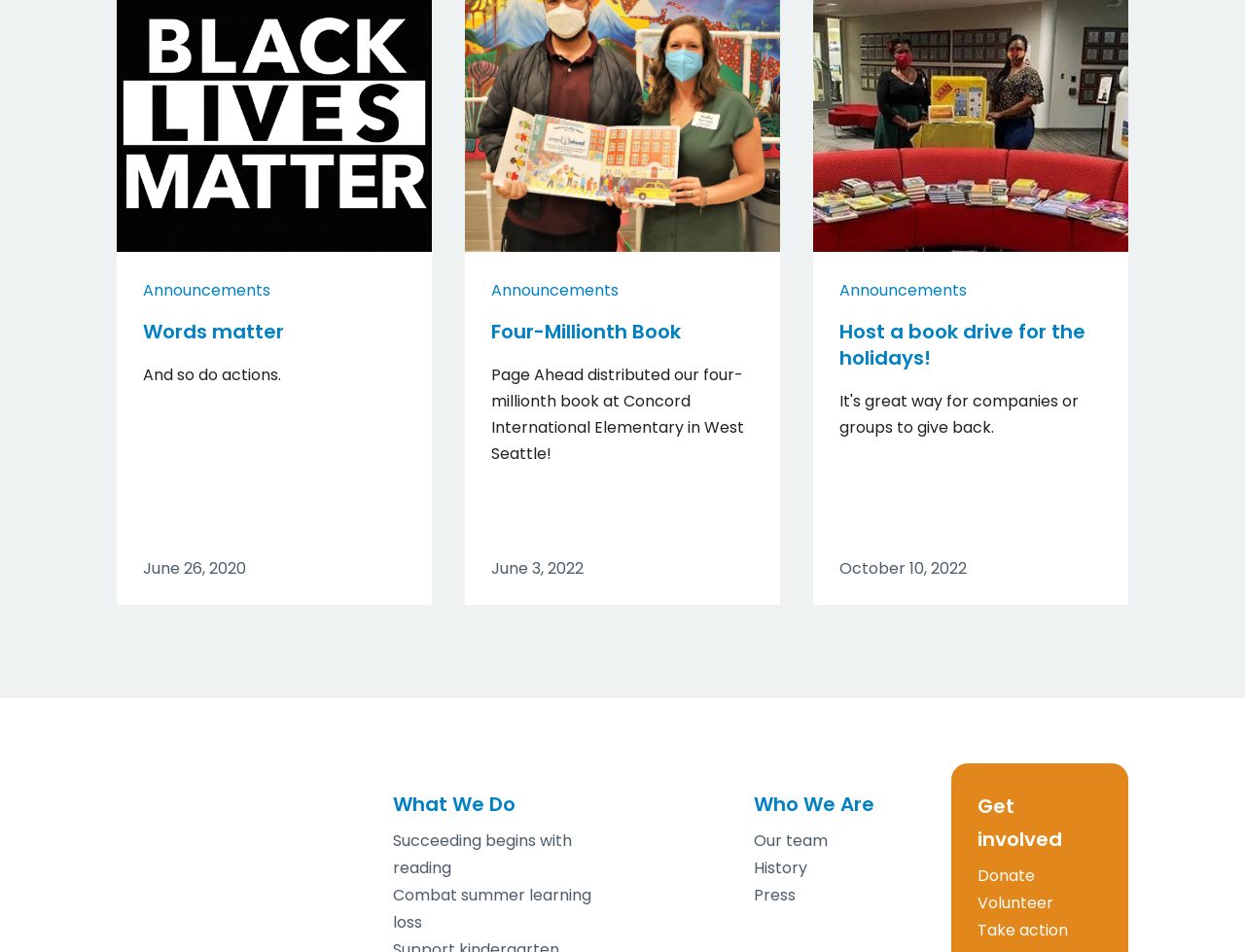Please identify the bounding box coordinates of the region to click in order to complete the task: "Click on 'Announcements'". The coordinates must be four float numbers between 0 and 1, specified as [left, top, right, bottom].

[0.115, 0.293, 0.217, 0.317]